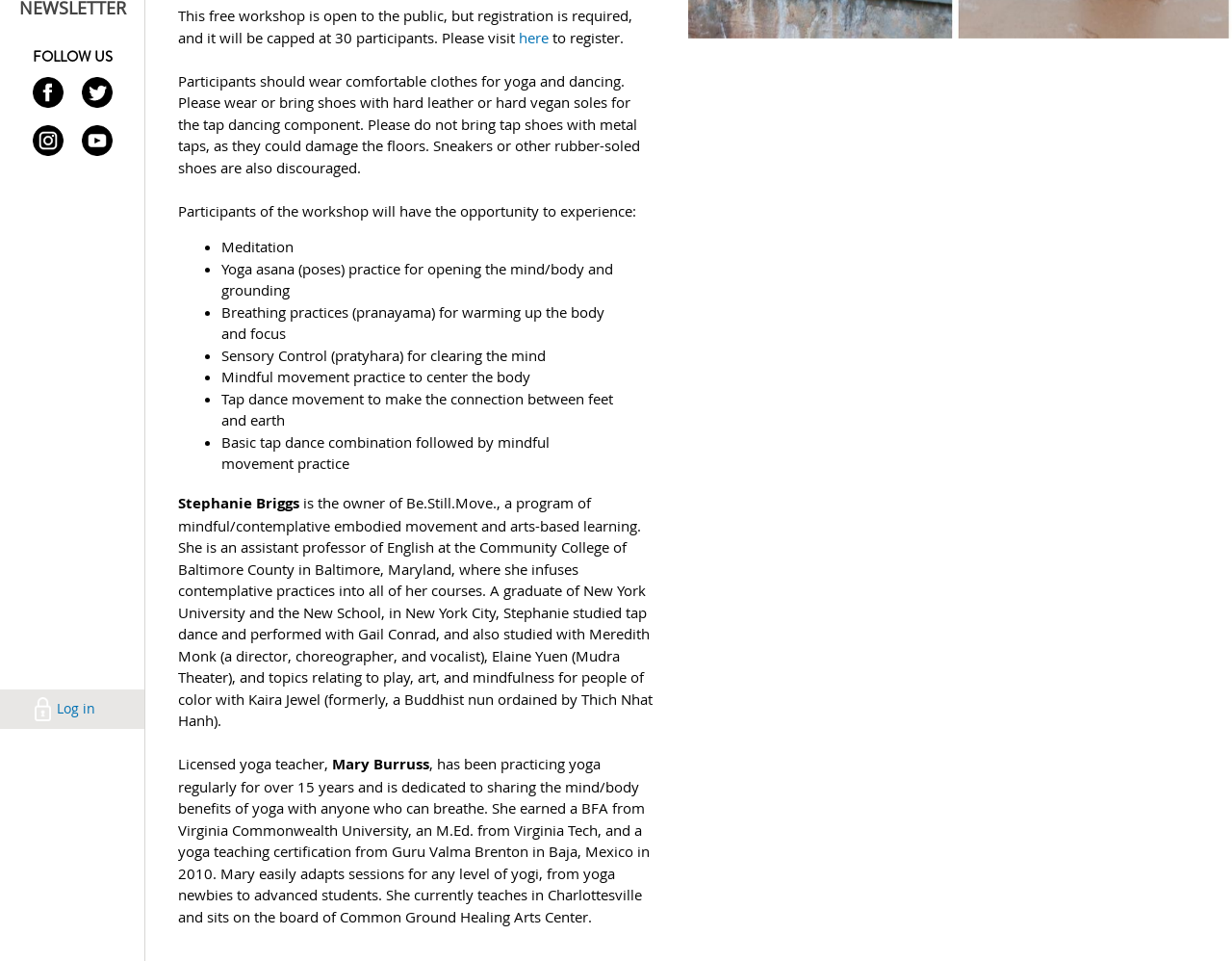Determine the bounding box for the described HTML element: "Log in". Ensure the coordinates are four float numbers between 0 and 1 in the format [left, top, right, bottom].

[0.028, 0.727, 0.087, 0.745]